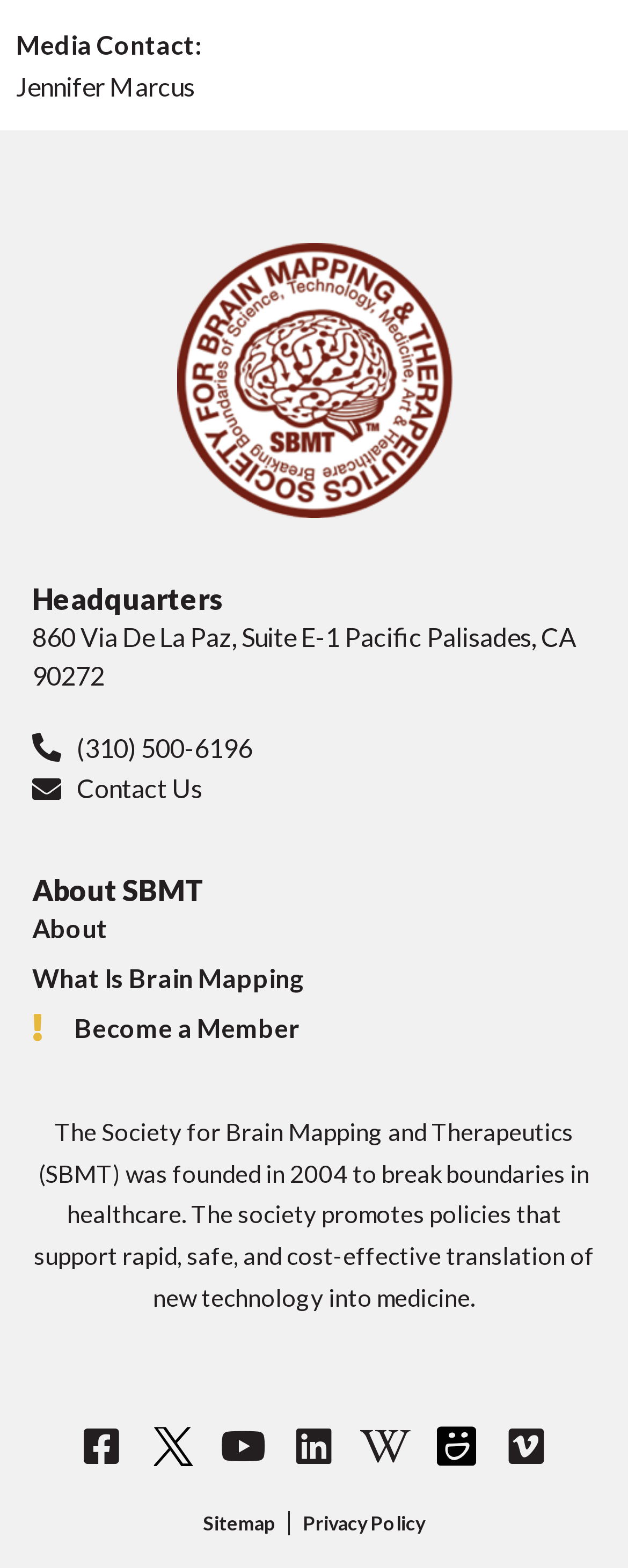Provide the bounding box coordinates of the area you need to click to execute the following instruction: "Go to About SBMT page".

[0.051, 0.556, 0.326, 0.579]